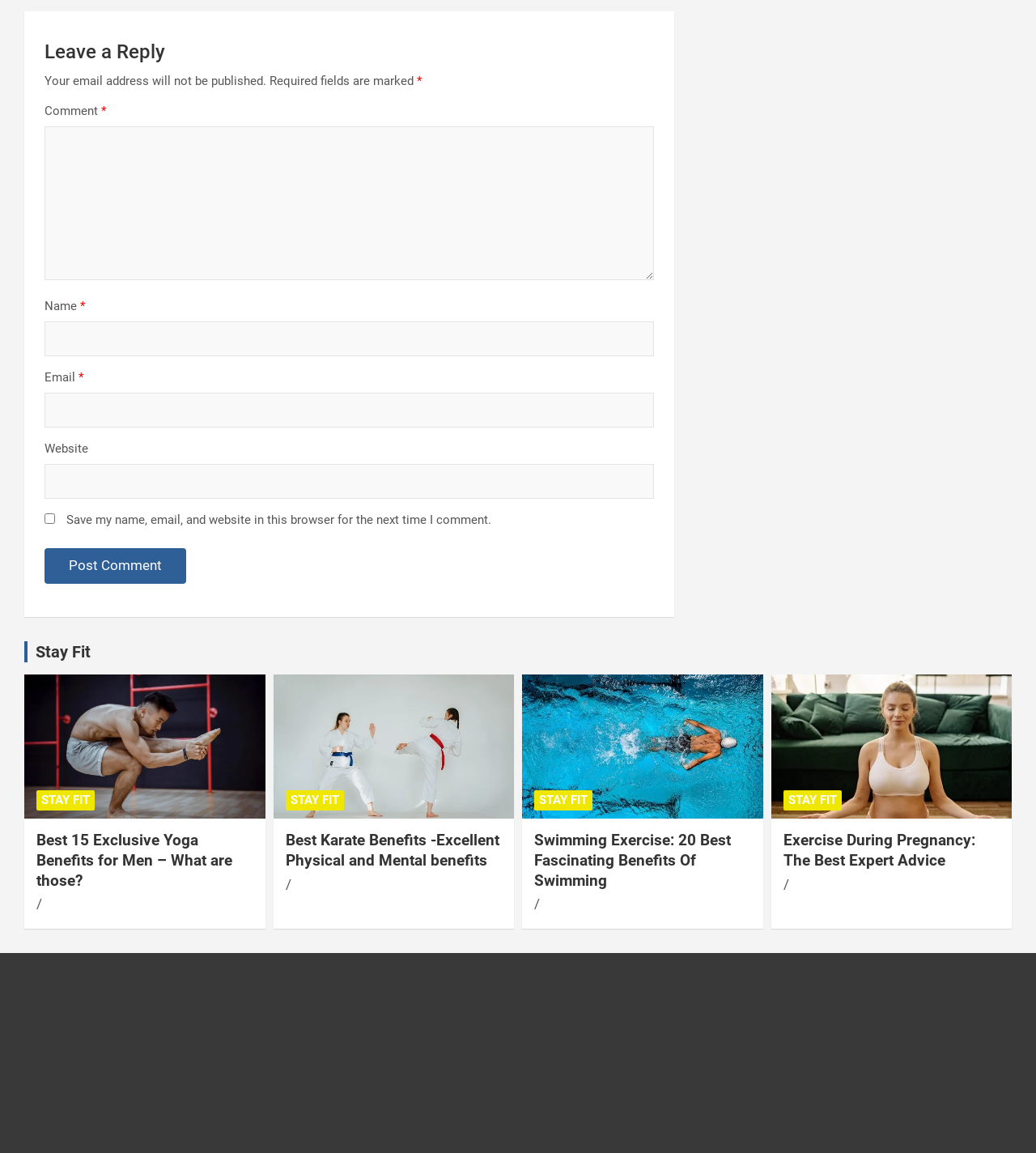Could you determine the bounding box coordinates of the clickable element to complete the instruction: "Enter your name"? Provide the coordinates as four float numbers between 0 and 1, i.e., [left, top, right, bottom].

[0.043, 0.279, 0.632, 0.309]